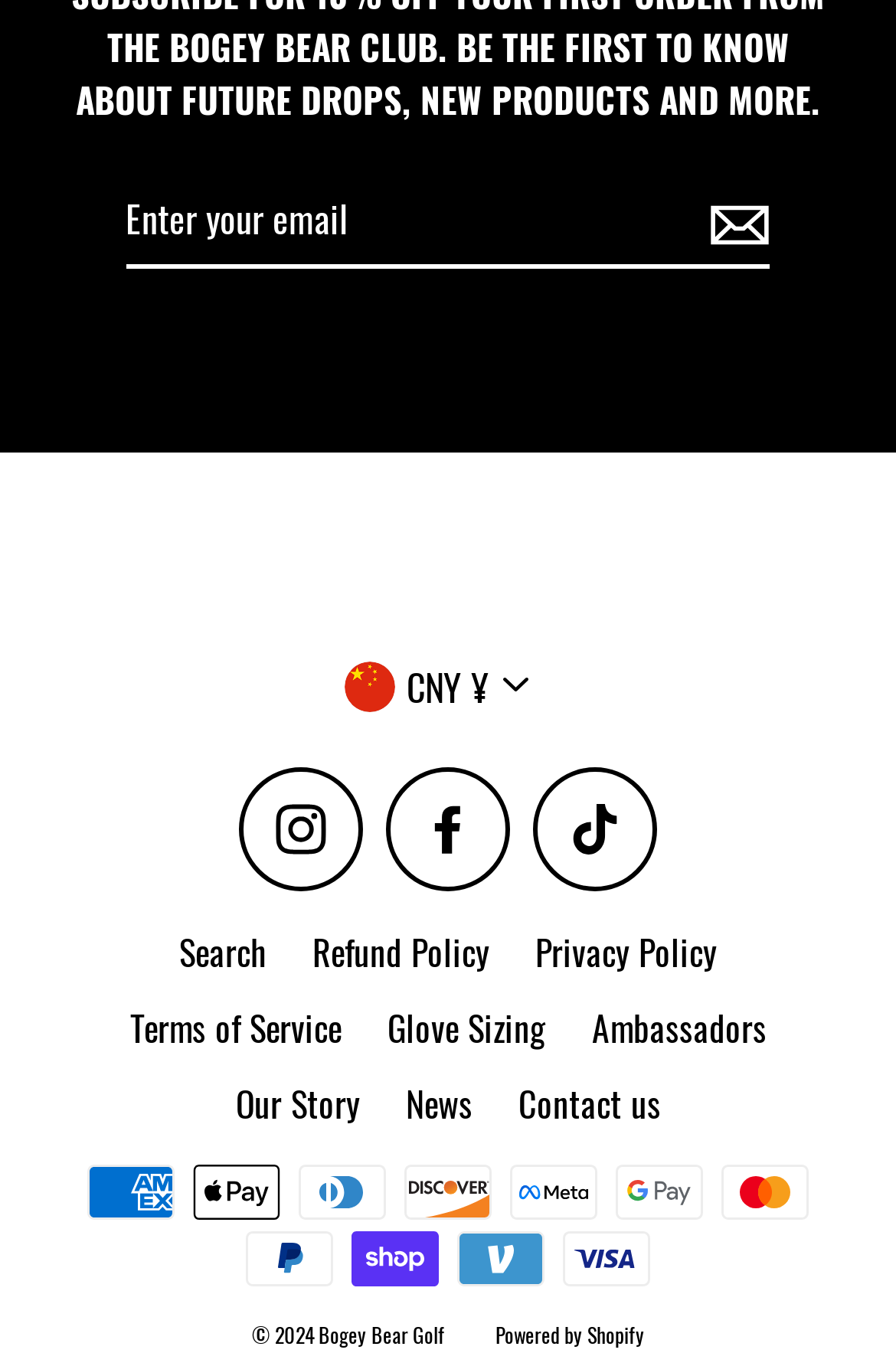Use a single word or phrase to respond to the question:
How many payment methods are accepted?

9